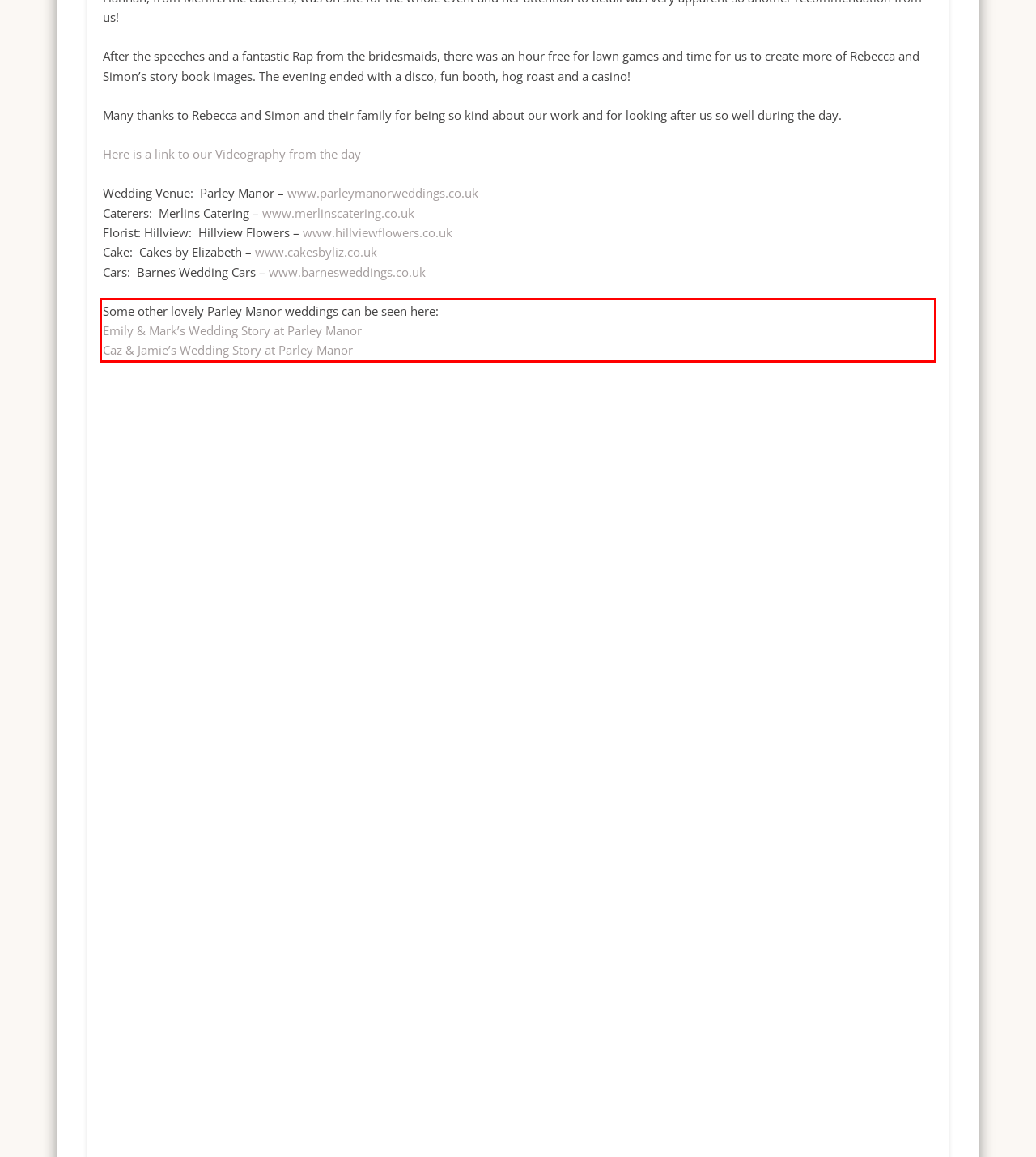Please identify and extract the text from the UI element that is surrounded by a red bounding box in the provided webpage screenshot.

Some other lovely Parley Manor weddings can be seen here: Emily & Mark’s Wedding Story at Parley Manor Caz & Jamie’s Wedding Story at Parley Manor